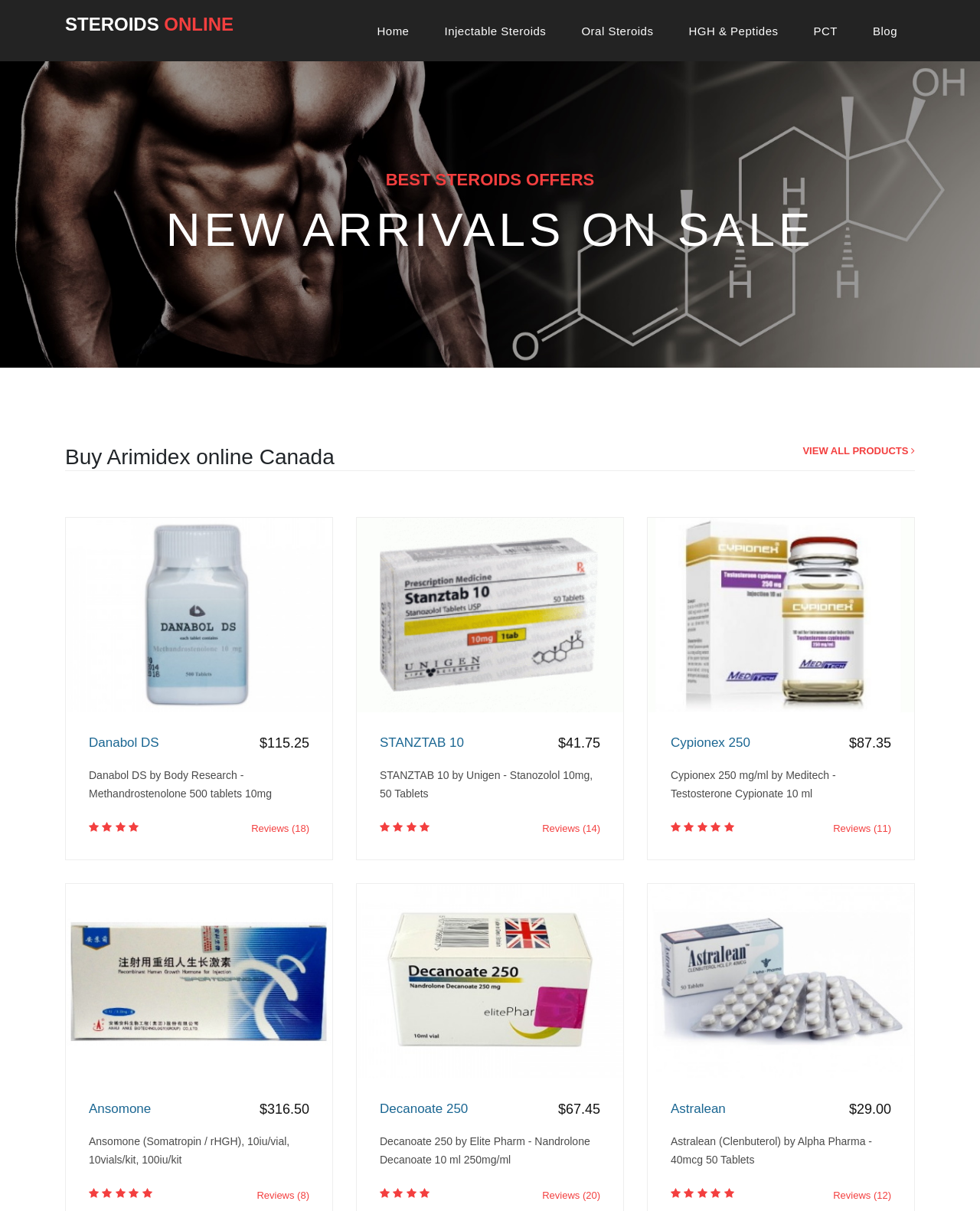Using the provided description: "parent_node: STANZTAB 10", find the bounding box coordinates of the corresponding UI element. The output should be four float numbers between 0 and 1, in the format [left, top, right, bottom].

[0.364, 0.501, 0.636, 0.512]